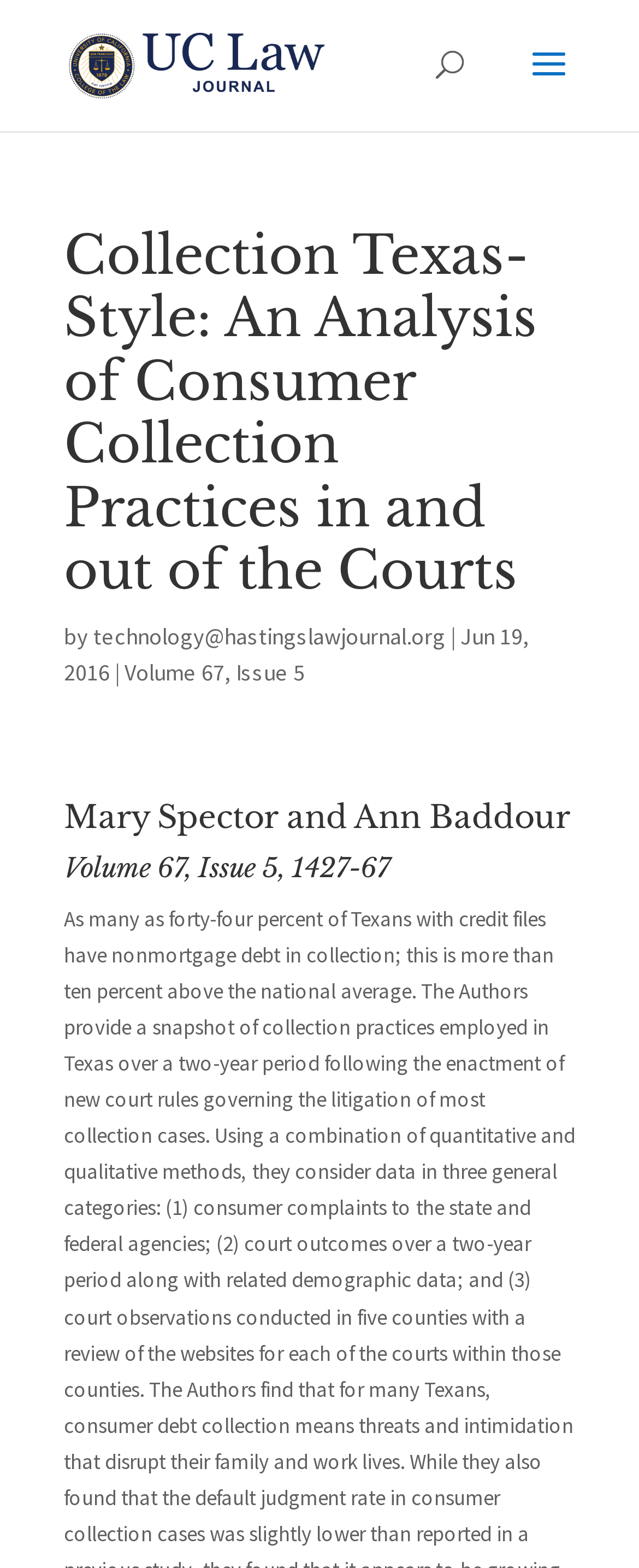Locate the bounding box of the UI element described in the following text: "Volume 67, Issue 5".

[0.195, 0.42, 0.477, 0.439]